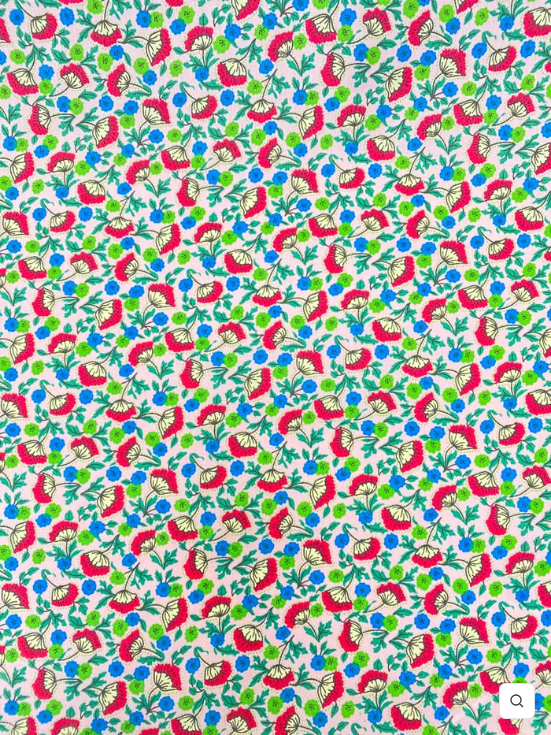Is pickup available at the Harborough location? Examine the screenshot and reply using just one word or a brief phrase.

No